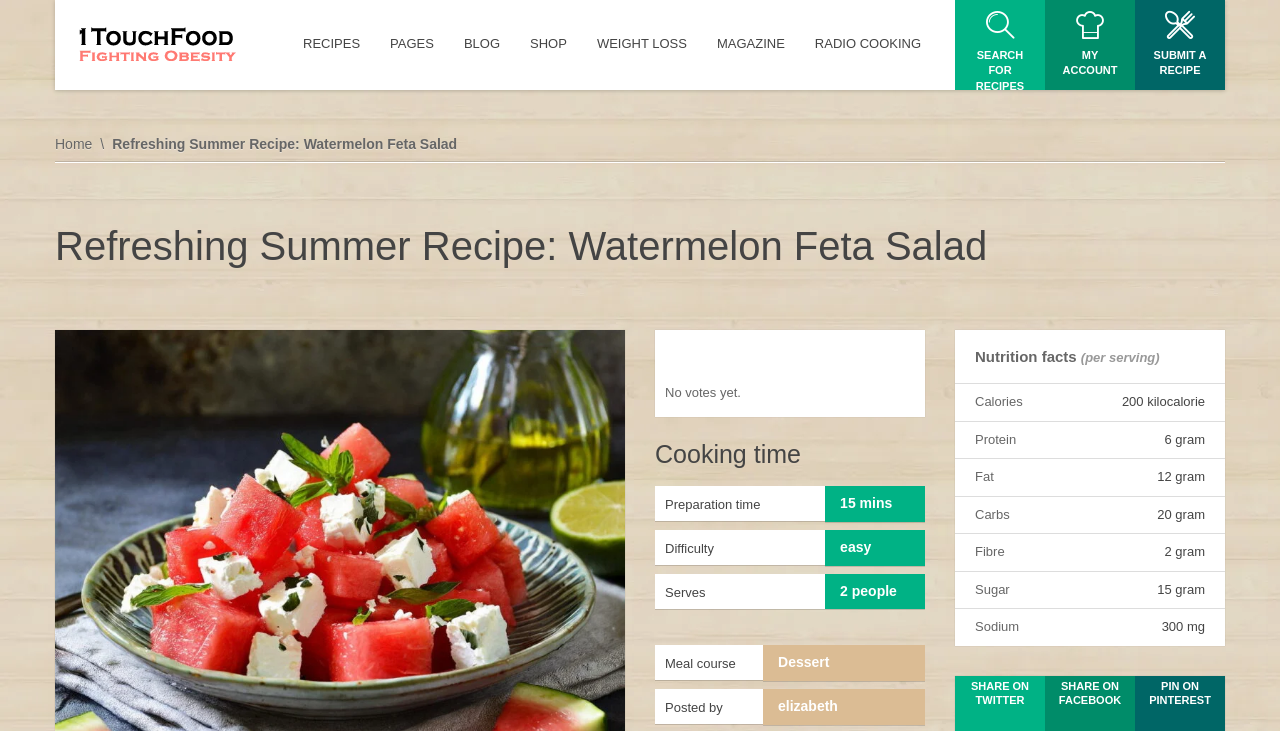Identify the bounding box coordinates for the element that needs to be clicked to fulfill this instruction: "Click on the SocialChef.com link". Provide the coordinates in the format of four float numbers between 0 and 1: [left, top, right, bottom].

[0.059, 0.03, 0.186, 0.092]